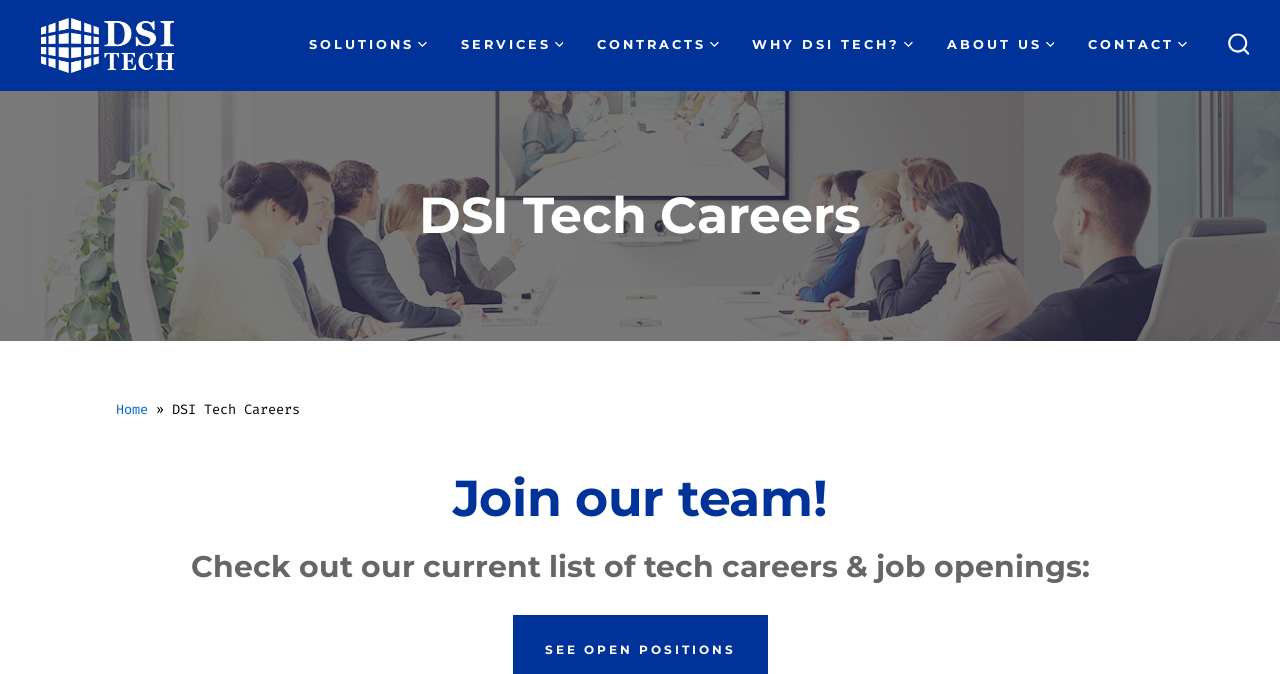Respond to the question below with a concise word or phrase:
How many images are there in the navigation menu?

7